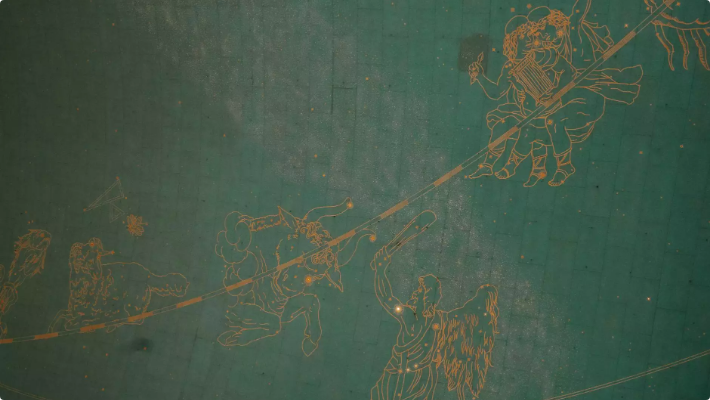What is the centaur aiming in the illustration?
Answer the question with a single word or phrase by looking at the picture.

A bow